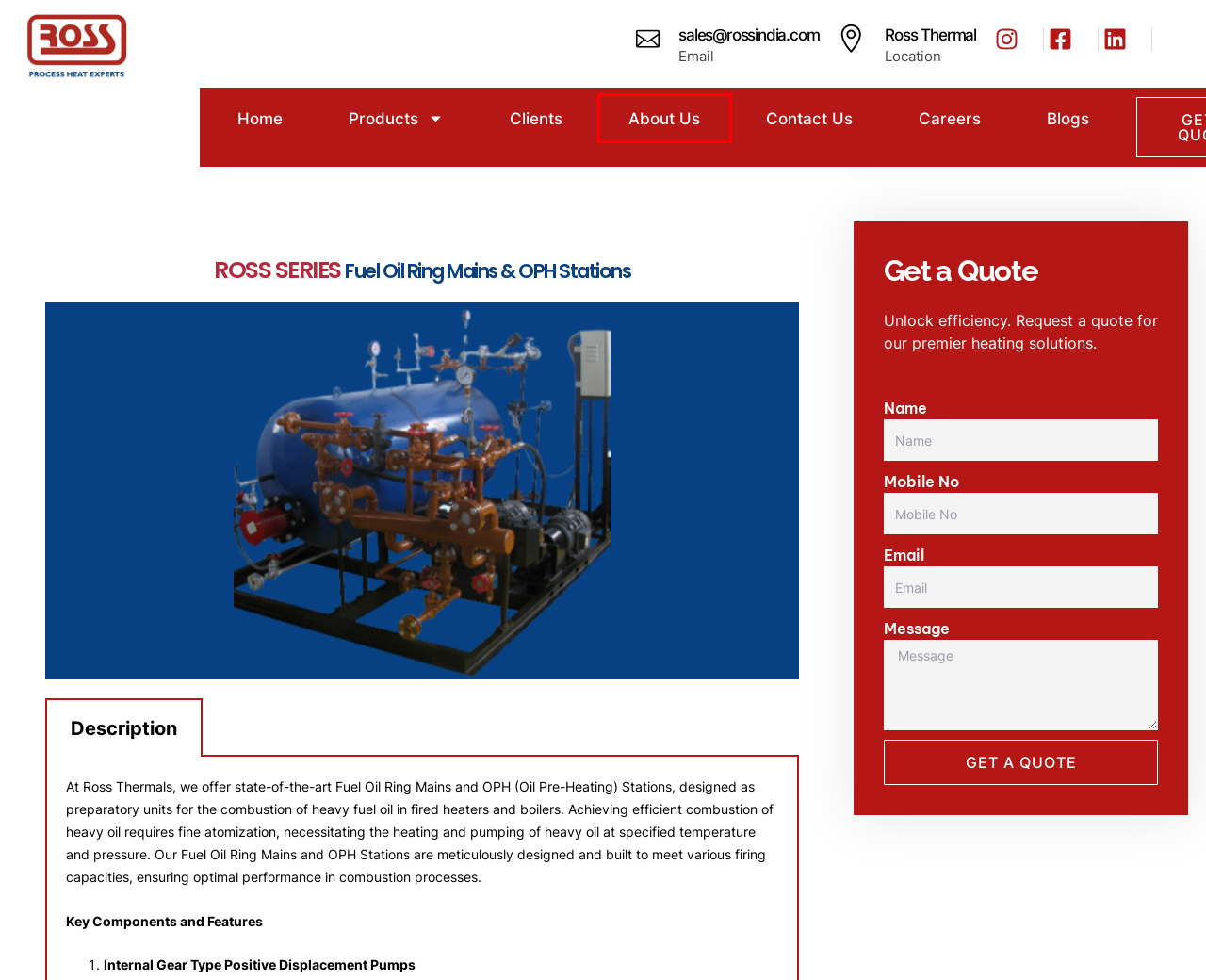Analyze the webpage screenshot with a red bounding box highlighting a UI element. Select the description that best matches the new webpage after clicking the highlighted element. Here are the options:
A. About Ross Thermal - Leading Boiler Manufacturer
B. Jobs - Ross Thermal
C. Industrial Steam Boiler Manufacturer and Supplier
D. Clients - Ross Thermal
E. Contact Us - Ross Thermal
F. Industrial Steam Boiler Products
G. Home - Sadique Patel - Web designer developer in pune wordpress freelancerfrom pune
H. Blogs - Ross Thermal

A